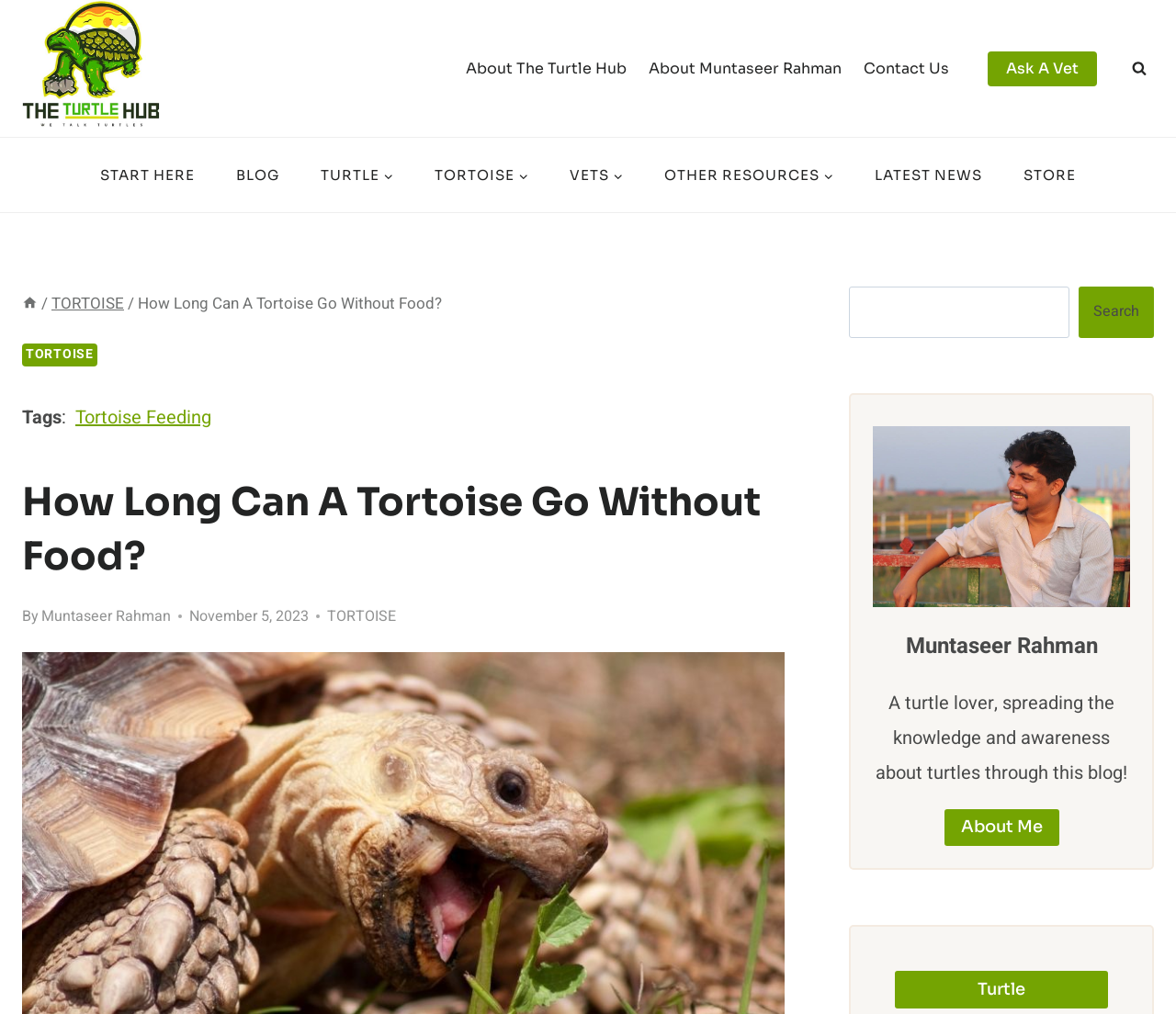Answer the question using only a single word or phrase: 
Who is the author of the current article?

Muntaseer Rahman